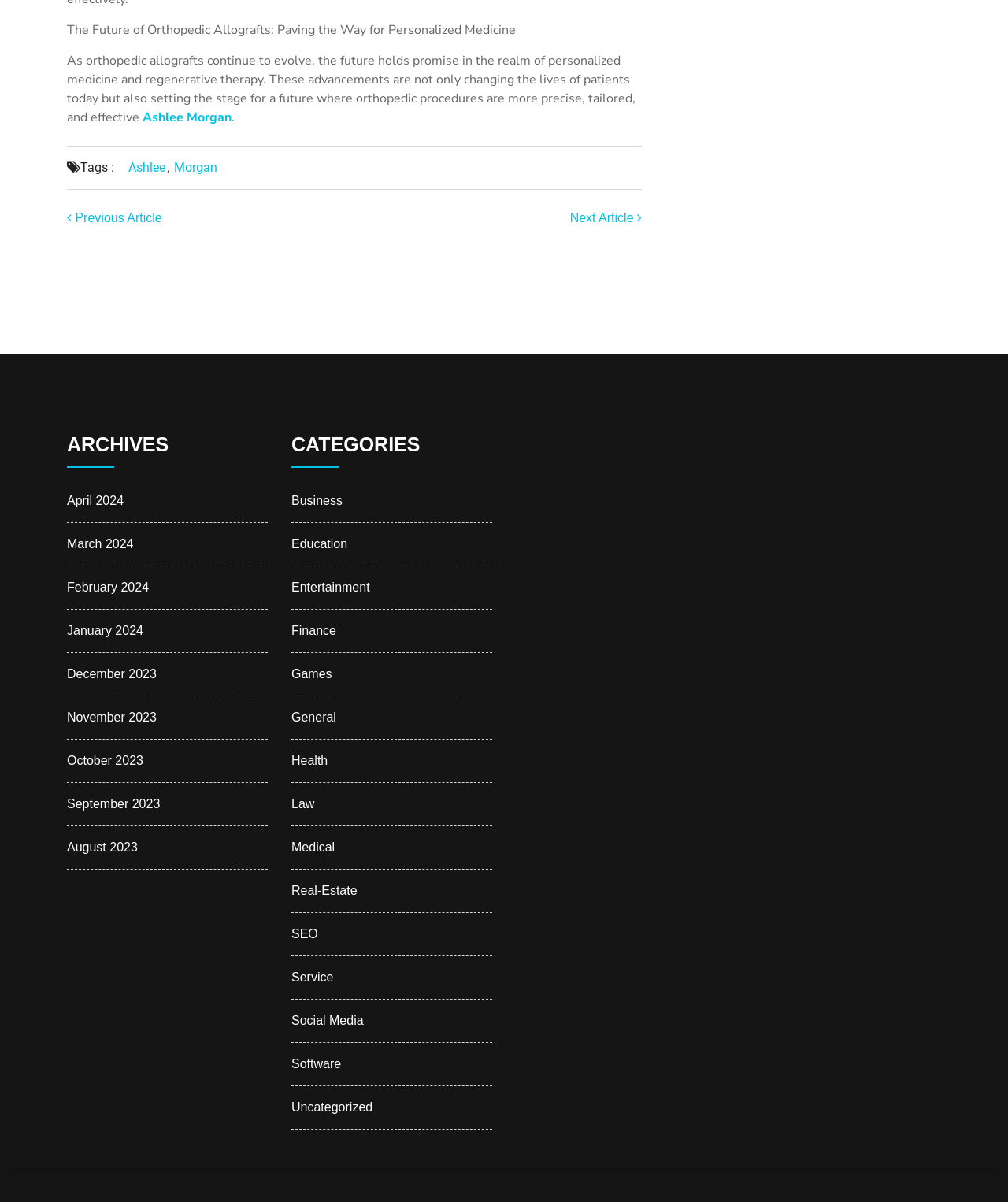Who is the author of the article?
Carefully examine the image and provide a detailed answer to the question.

The author of the article is mentioned as 'Ashlee Morgan' which is a link located below the title of the article.